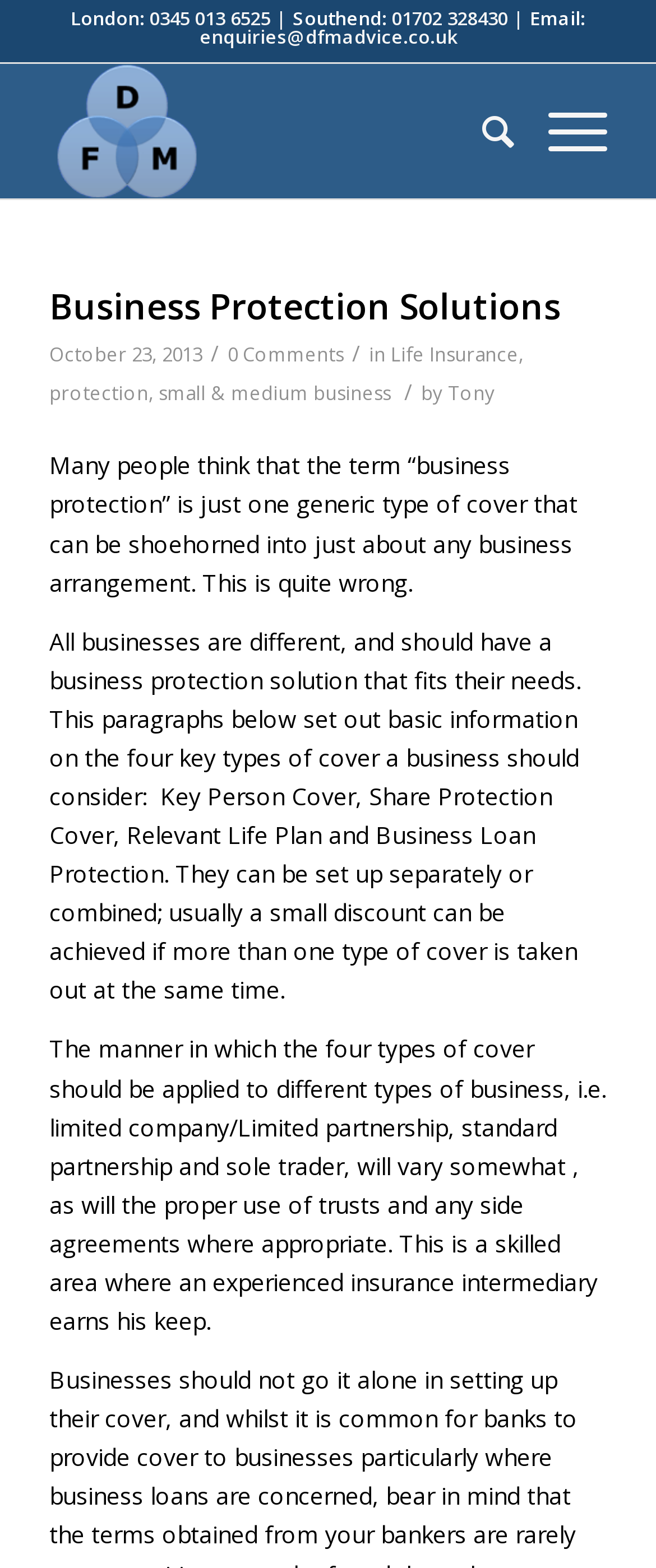What is the title of the article?
Please provide a single word or phrase as your answer based on the image.

Business Protection Solutions